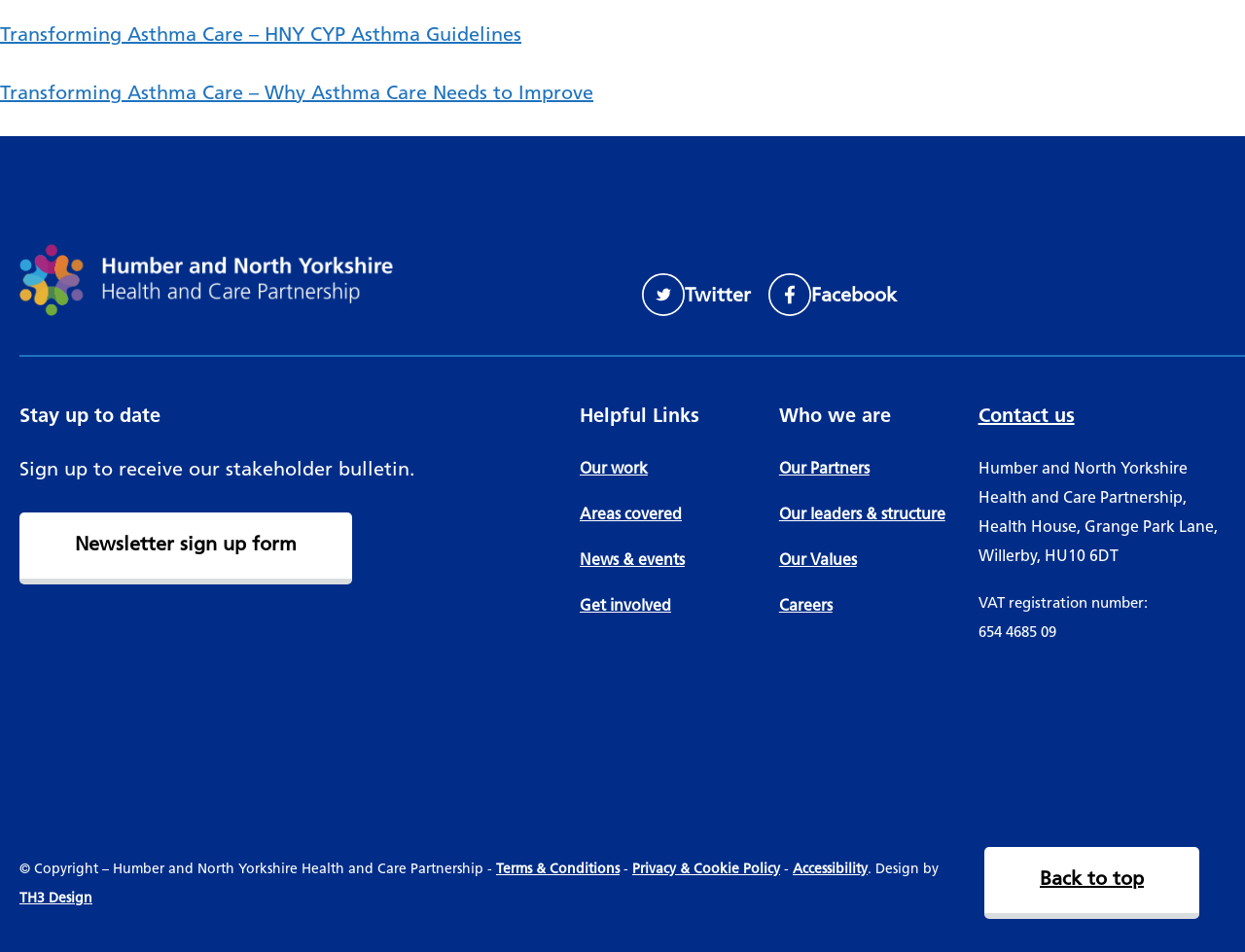Using the information shown in the image, answer the question with as much detail as possible: What is the purpose of the 'Sign up to receive our stakeholder bulletin' text?

I inferred the purpose of the text by reading the static text 'Sign up to receive our stakeholder bulletin.' which is located near a link 'Newsletter sign up form'. This suggests that the text is encouraging users to sign up for a newsletter or bulletin.